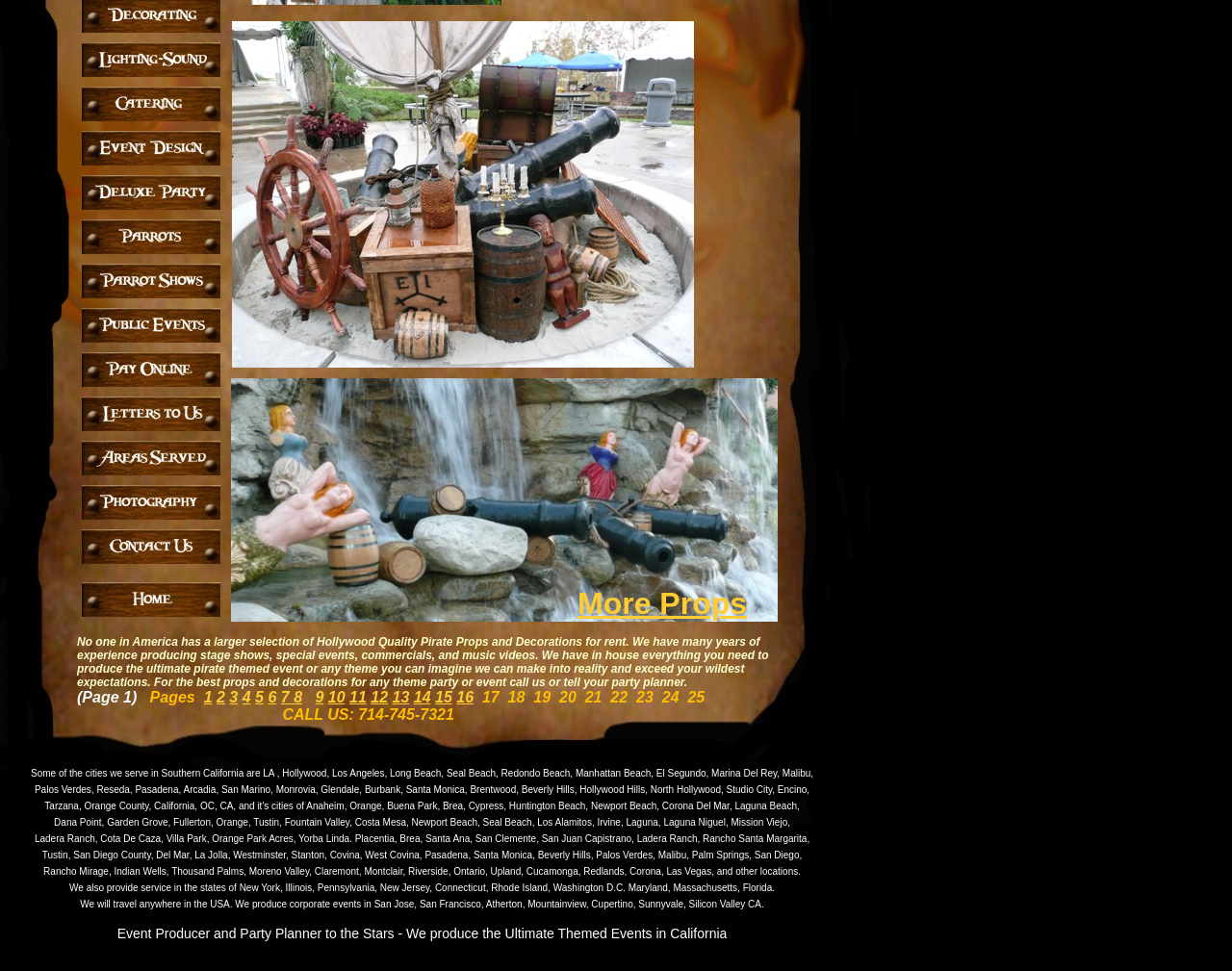Determine the bounding box for the described UI element: "name="i711"".

[0.066, 0.112, 0.179, 0.128]